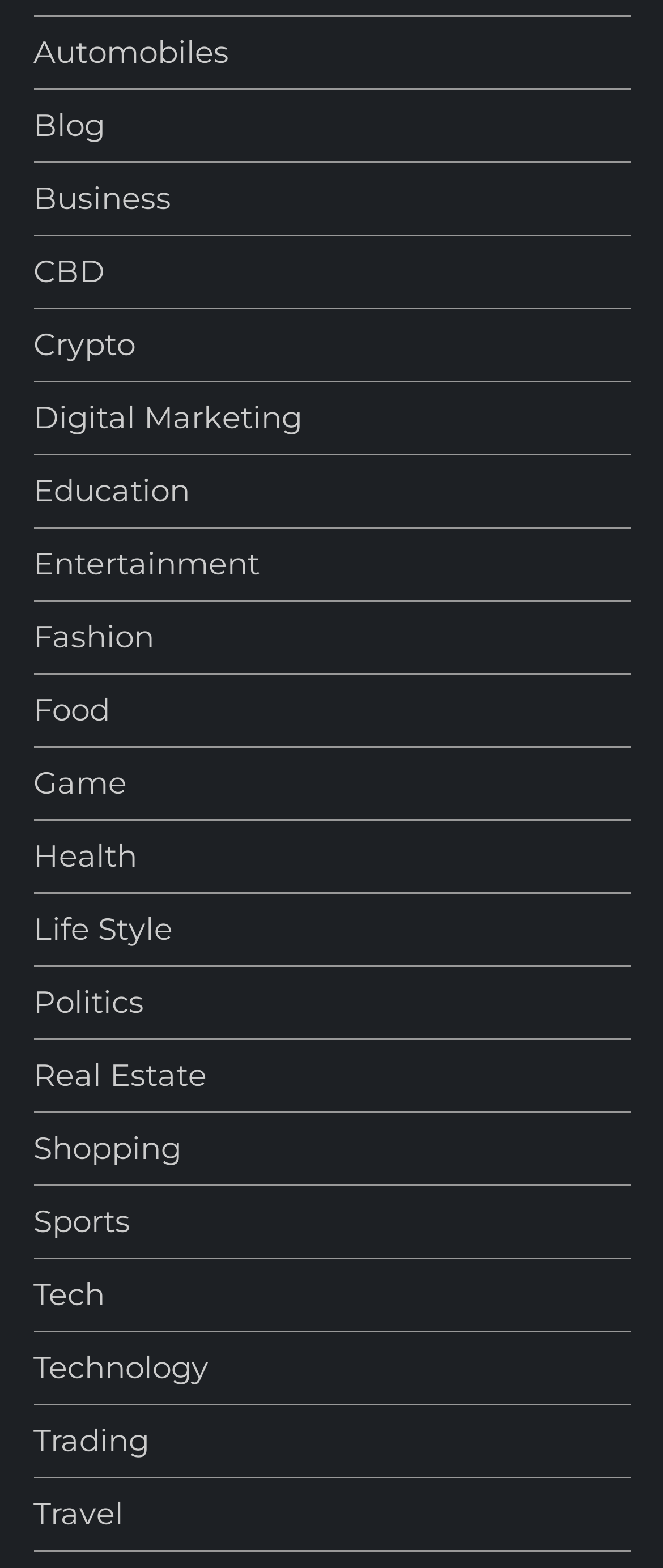Using the webpage screenshot, locate the HTML element that fits the following description and provide its bounding box: "Politics".

[0.05, 0.624, 0.217, 0.655]